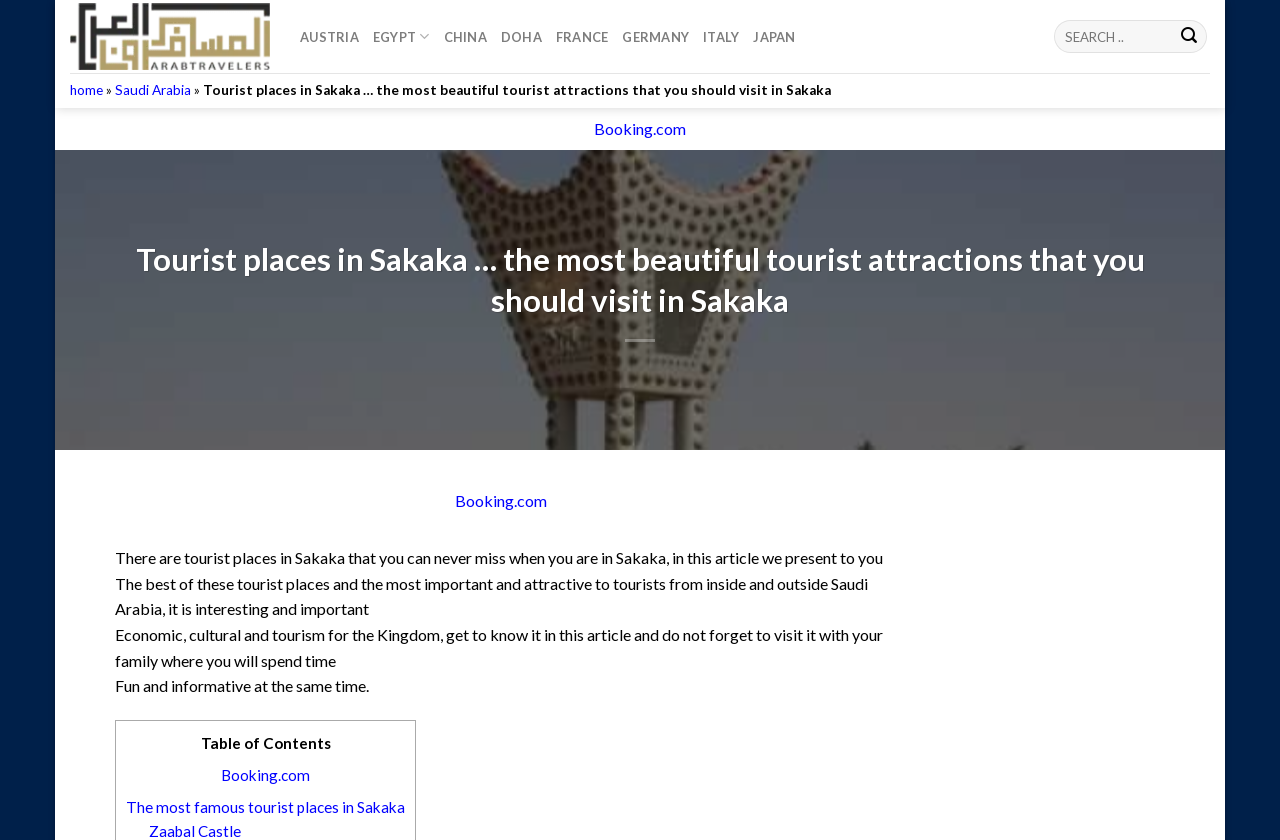Show the bounding box coordinates for the element that needs to be clicked to execute the following instruction: "Click on Booking.com". Provide the coordinates in the form of four float numbers between 0 and 1, i.e., [left, top, right, bottom].

[0.464, 0.142, 0.536, 0.164]